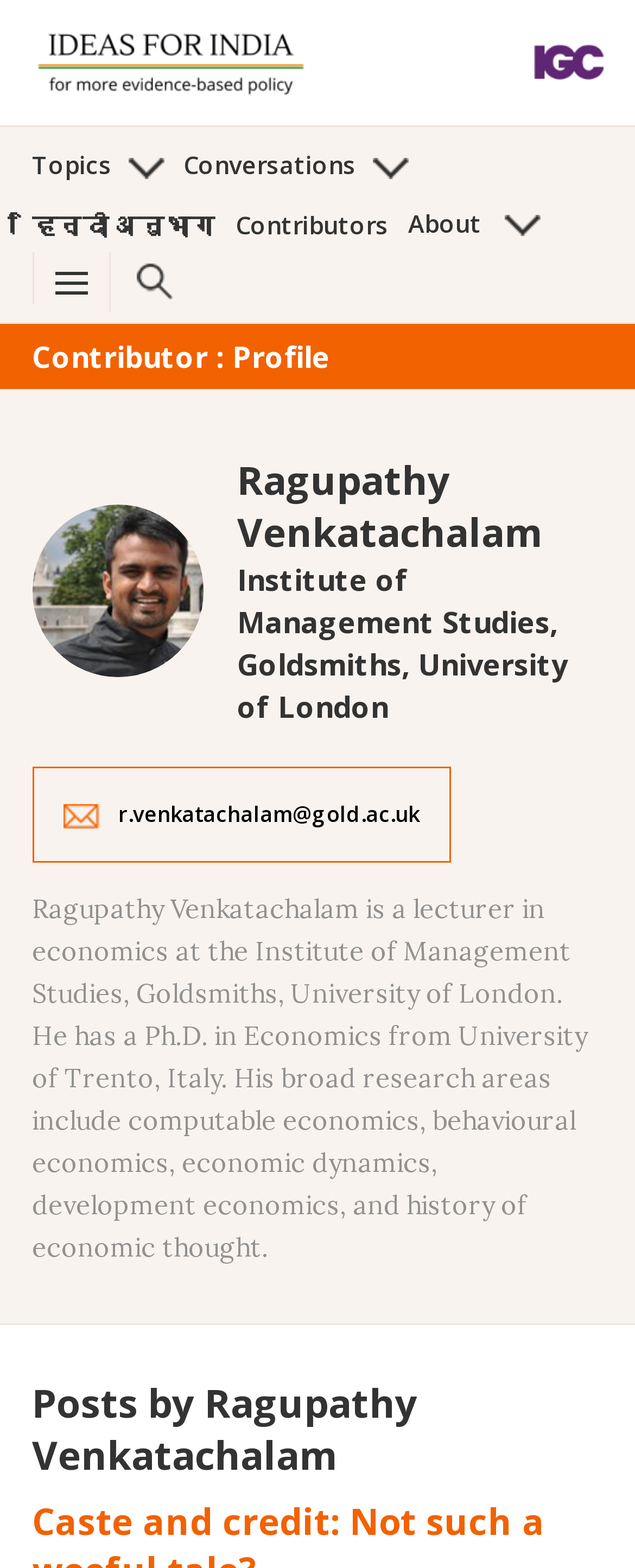Write an elaborate caption that captures the essence of the webpage.

This webpage is about Ragupathy Venkatachalam, a lecturer in economics at the Institute of Management Studies, Goldsmiths, University of London. At the top, there are two identical links to "Ideas For India" with corresponding images, one on the left and one on the right. Below these links, there are several dropdown menus, including "Topics", "Conversations", and "About", each with a small dropdown icon image. 

To the right of these dropdown menus, there are links to "हिन्दी अनुभाग" and "Contributors". The "Search" link is located near the center of the page, accompanied by a small search icon image. 

The main content of the page starts with a heading that reads "Contributor : Profile". Below this, there is a link to the contributor's name, "Name Surname", with a corresponding image. The contributor's name, "Ragupathy Venkatachalam", is displayed prominently in a heading, followed by their affiliation, "Institute of Management Studies, Goldsmiths, University of London". 

The contributor's email address, "r.venkatachalam@gold.ac.uk", is provided as a link. A brief bio of Ragupathy Venkatachalam is given, describing his research areas and background. Finally, there is a heading that reads "Posts by Ragupathy Venkatachalam" at the bottom of the page.